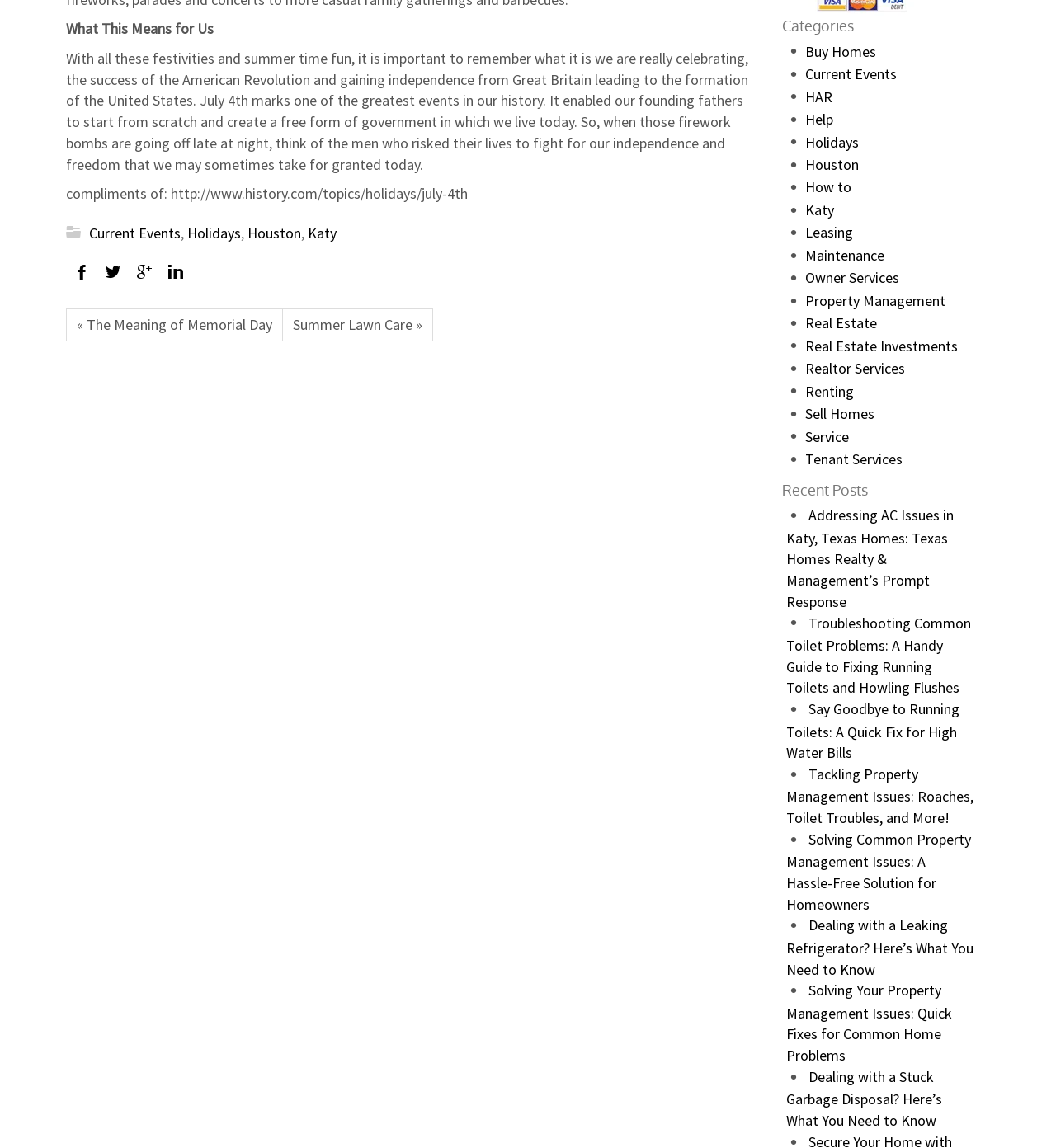Find the bounding box of the UI element described as: "Katy". The bounding box coordinates should be given as four float values between 0 and 1, i.e., [left, top, right, bottom].

[0.291, 0.195, 0.319, 0.211]